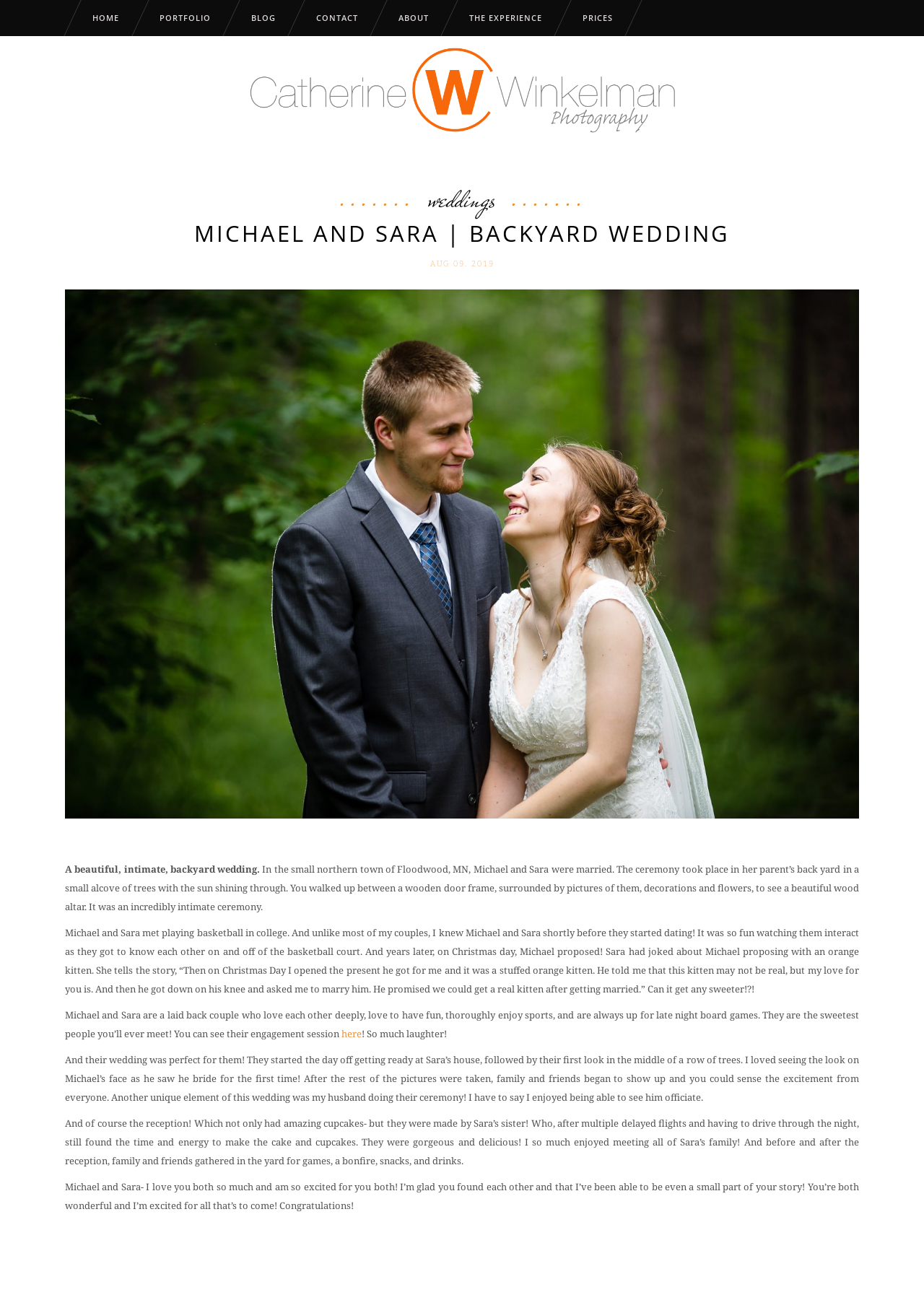Answer the question below in one word or phrase:
What is unique about the ceremony?

Wooden door frame